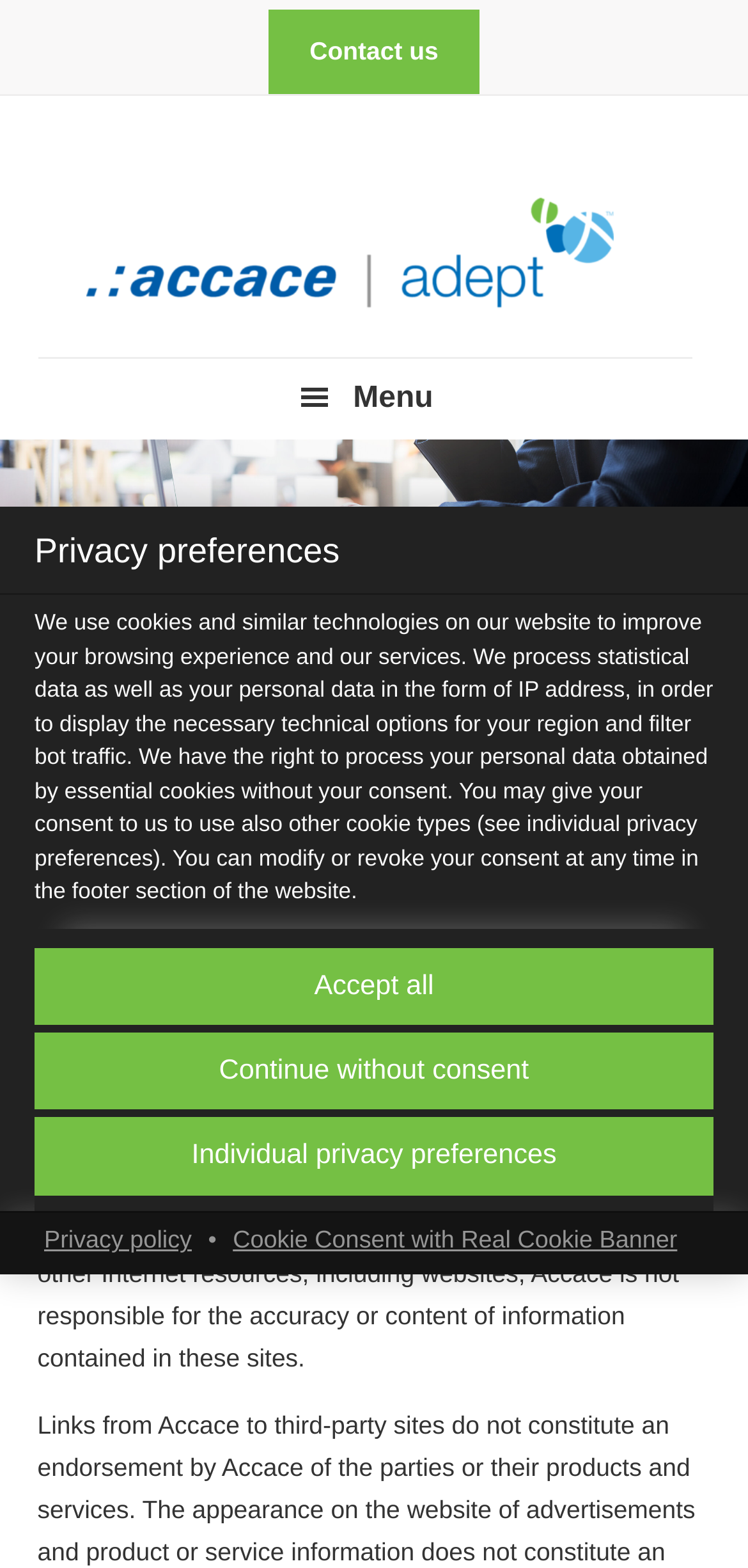What is the purpose of the 'Individual privacy preferences' button?
Answer the question with as much detail as you can, using the image as a reference.

The 'Individual privacy preferences' button allows users to modify or revoke their consent to the use of different types of cookies on the website. This button is part of the privacy preferences section, where users can customize their cookie settings.